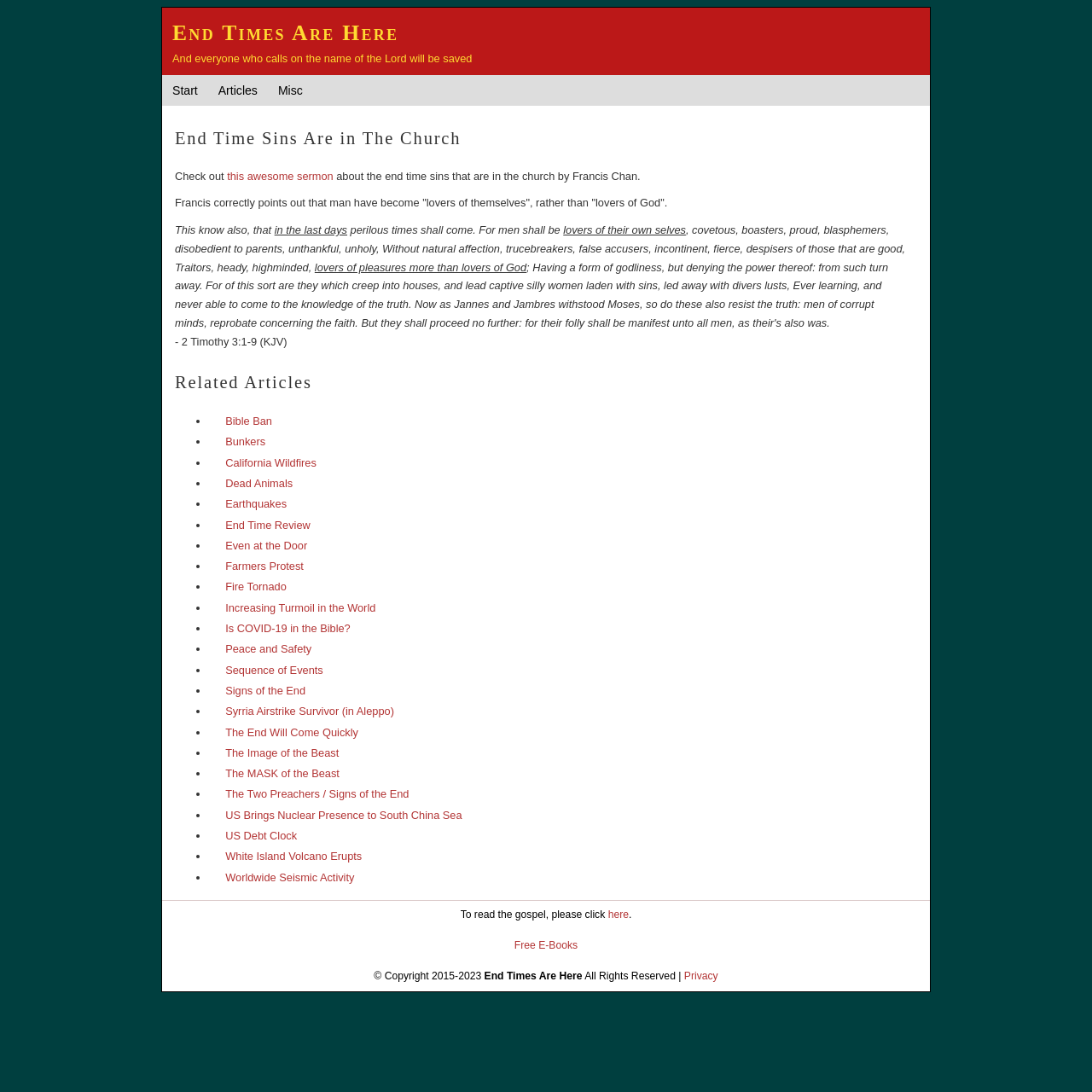From the webpage screenshot, identify the region described by The MASK of the Beast. Provide the bounding box coordinates as (top-left x, top-left y, bottom-right x, bottom-right y), with each value being a floating point number between 0 and 1.

[0.206, 0.702, 0.311, 0.714]